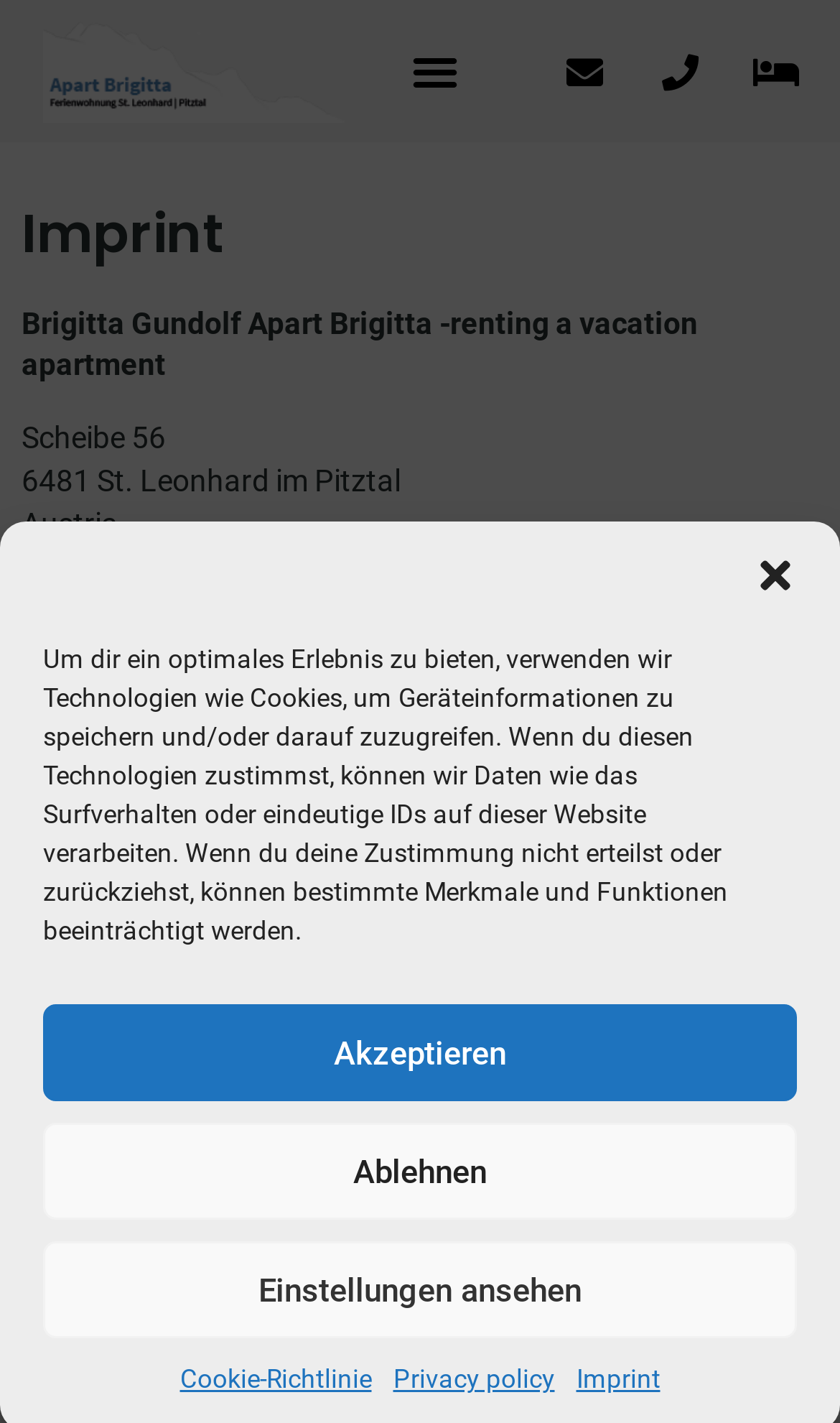Give a detailed account of the webpage.

This webpage is about the imprint of Apart Brigitta Ferienwohnung. At the top right corner, there is a "close-dialog" button. Below it, there is a long paragraph of text explaining the use of technologies like cookies to store and access device information. This paragraph is followed by three buttons: "Akzeptieren", "Ablehnen", and "Einstellungen ansehen". 

At the bottom of the page, there are three links: "Cookie-Richtlinie", "Privacy policy", and "Imprint". Above these links, there is a menu toggle button on the right side. On the top left, there is a link with no text. 

On the top right, there are three links with icons: an envelope, a phone, and a bed. Below these icons, there is a heading "Imprint" in a large font. 

The main content of the page is divided into several sections. The first section has the title "Brigitta Gundolf Apart Brigitta - renting a vacation apartment" and provides the address, "Scheibe 56, 6481 St. Leonhard im Pitztal, Austria". The second section has the contact information, including phone number and email address. The third section explains that VAT is not shown because the seller is a small business. The last section provides a link to the EU Commission's platform for online dispute resolution and mentions that the website is not willing to participate in a dispute resolution procedure before a consumer arbitration board. Finally, there is a "Copyrights" section at the bottom.